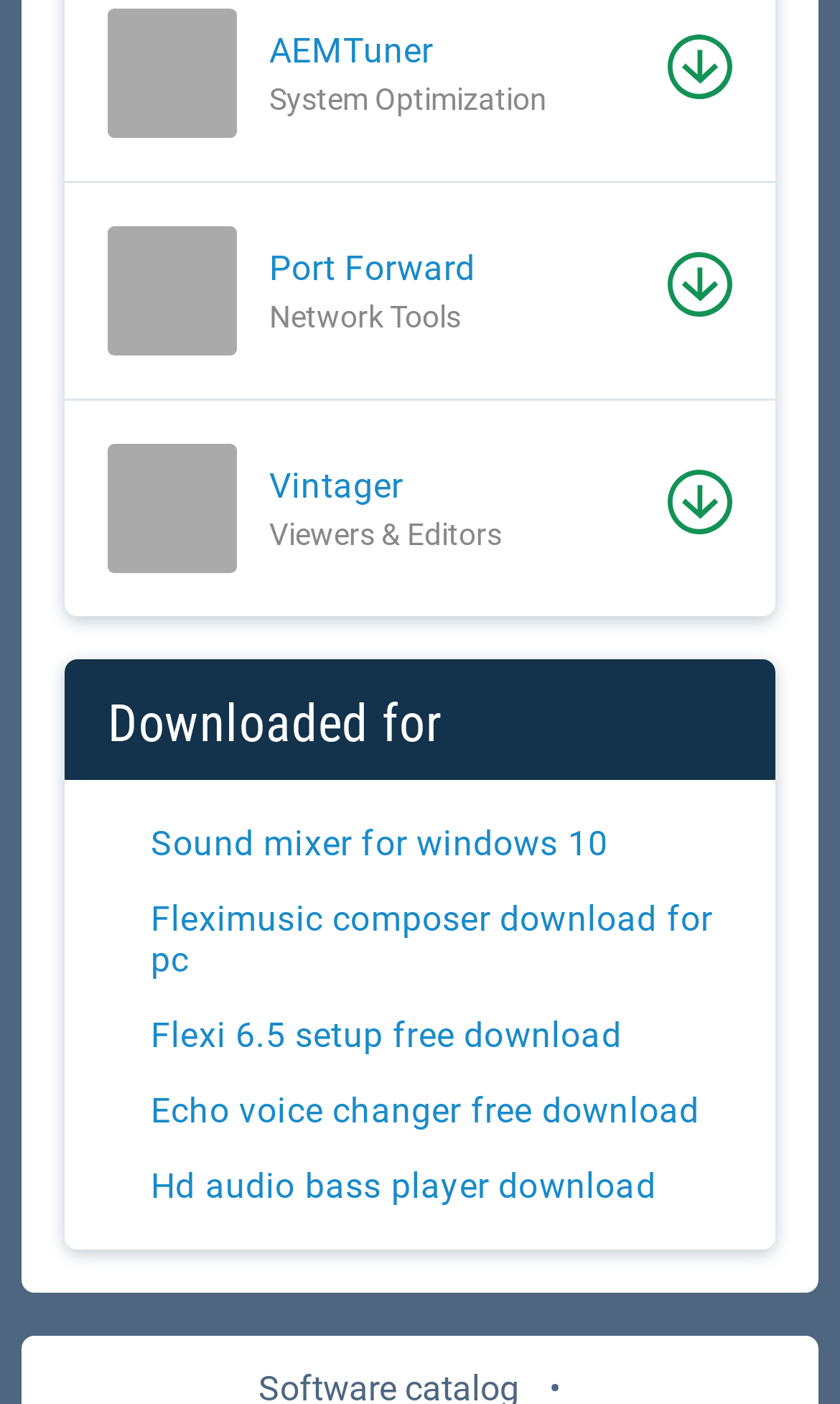Determine the bounding box coordinates in the format (top-left x, top-left y, bottom-right x, bottom-right y). Ensure all values are floating point numbers between 0 and 1. Identify the bounding box of the UI element described by: Port Forward

[0.321, 0.177, 0.764, 0.206]